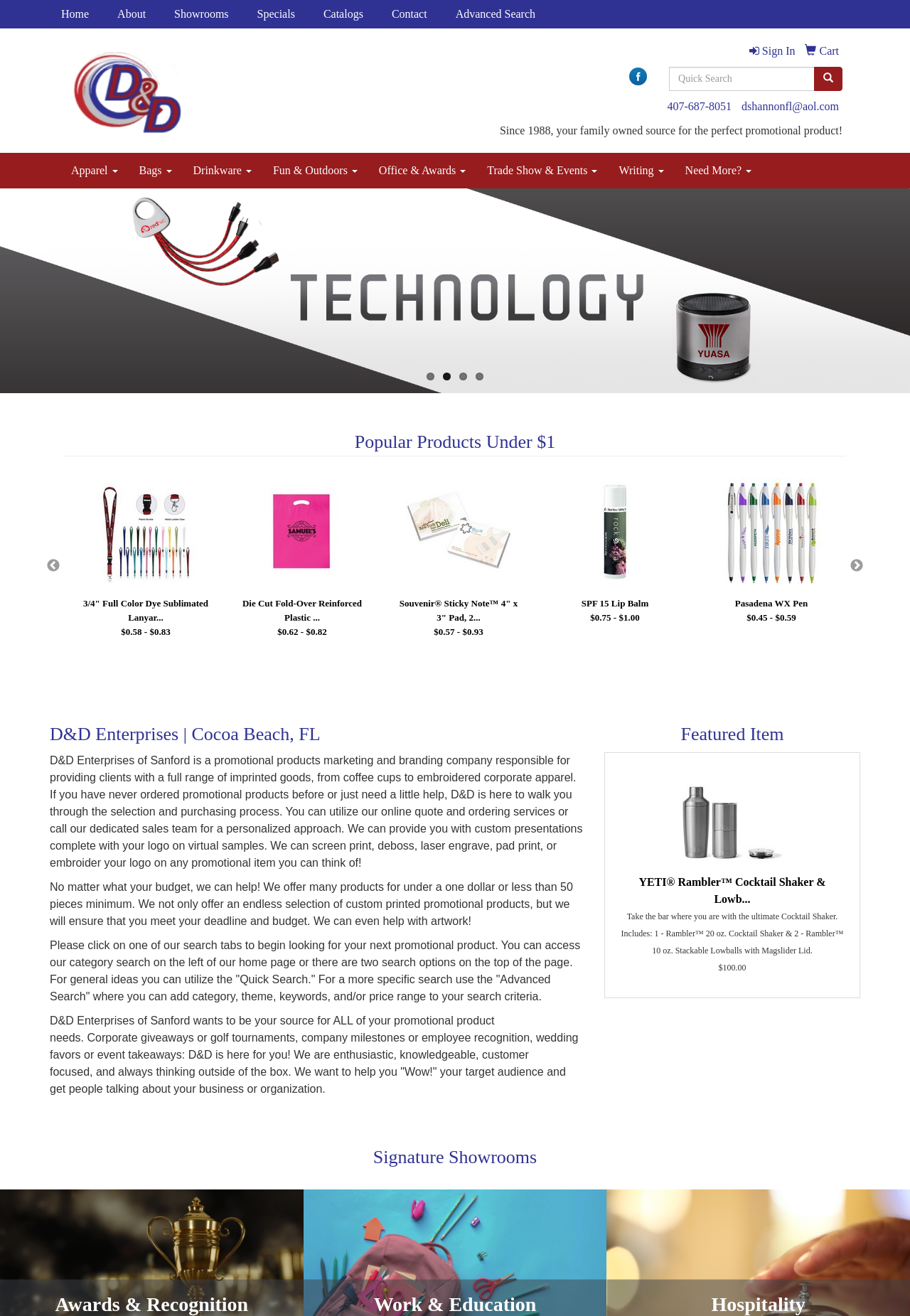Bounding box coordinates are to be given in the format (top-left x, top-left y, bottom-right x, bottom-right y). All values must be floating point numbers between 0 and 1. Provide the bounding box coordinate for the UI element described as: Trade Show & Events

[0.524, 0.116, 0.668, 0.143]